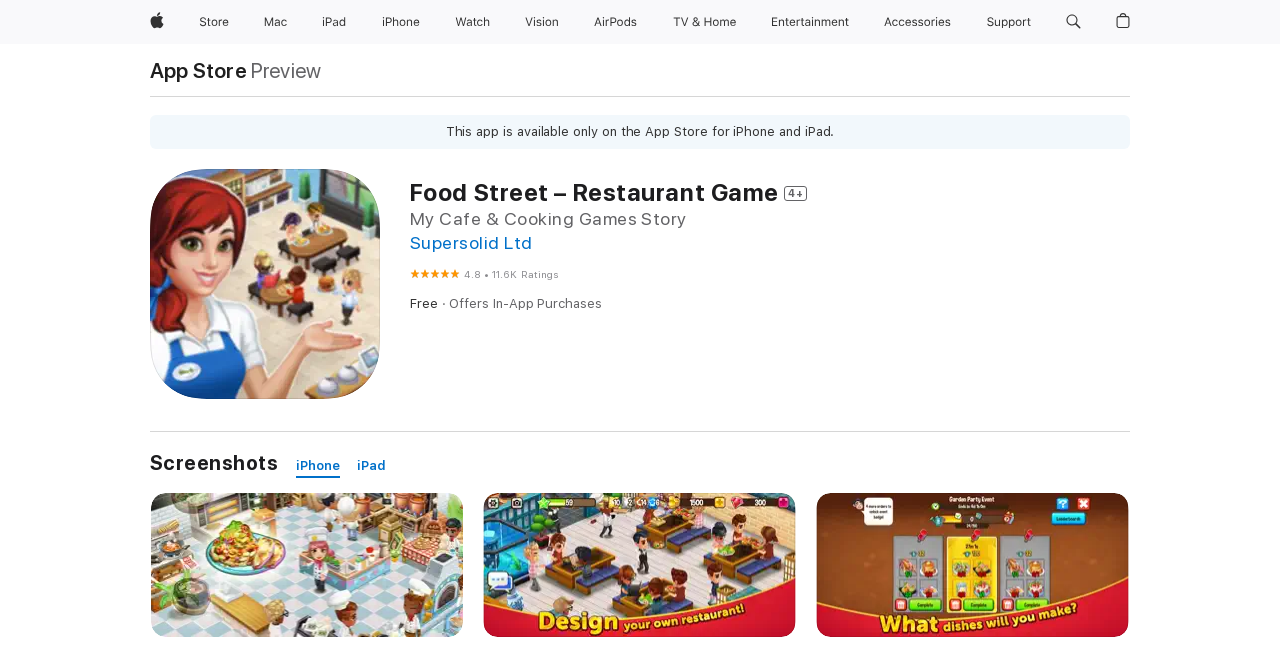Determine the bounding box coordinates for the HTML element mentioned in the following description: "aria-label="Mac menu"". The coordinates should be a list of four floats ranging from 0 to 1, represented as [left, top, right, bottom].

[0.219, 0.0, 0.236, 0.067]